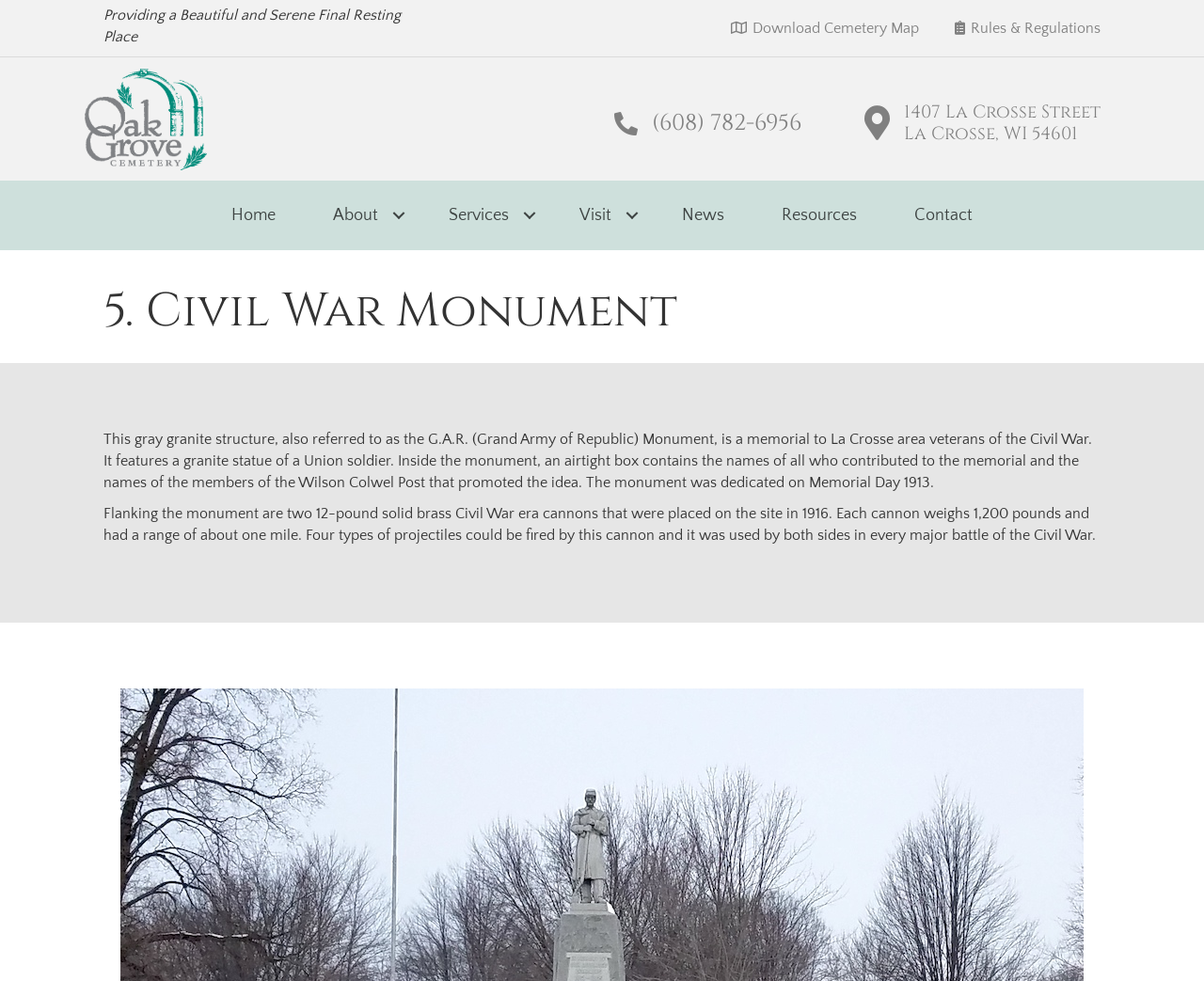Please indicate the bounding box coordinates for the clickable area to complete the following task: "View Rules & Regulations". The coordinates should be specified as four float numbers between 0 and 1, i.e., [left, top, right, bottom].

[0.806, 0.021, 0.914, 0.036]